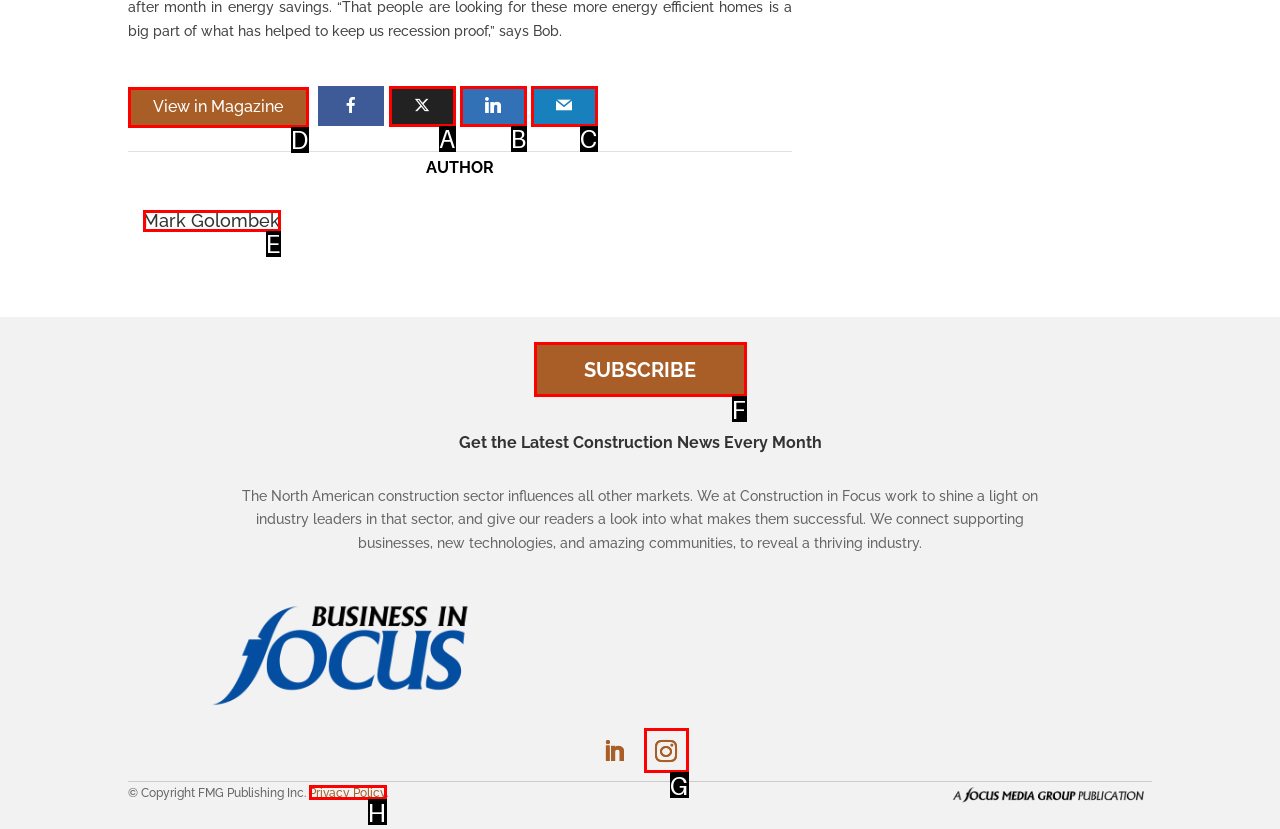Identify the letter of the UI element that fits the description: SUBSCRIBE
Respond with the letter of the option directly.

F